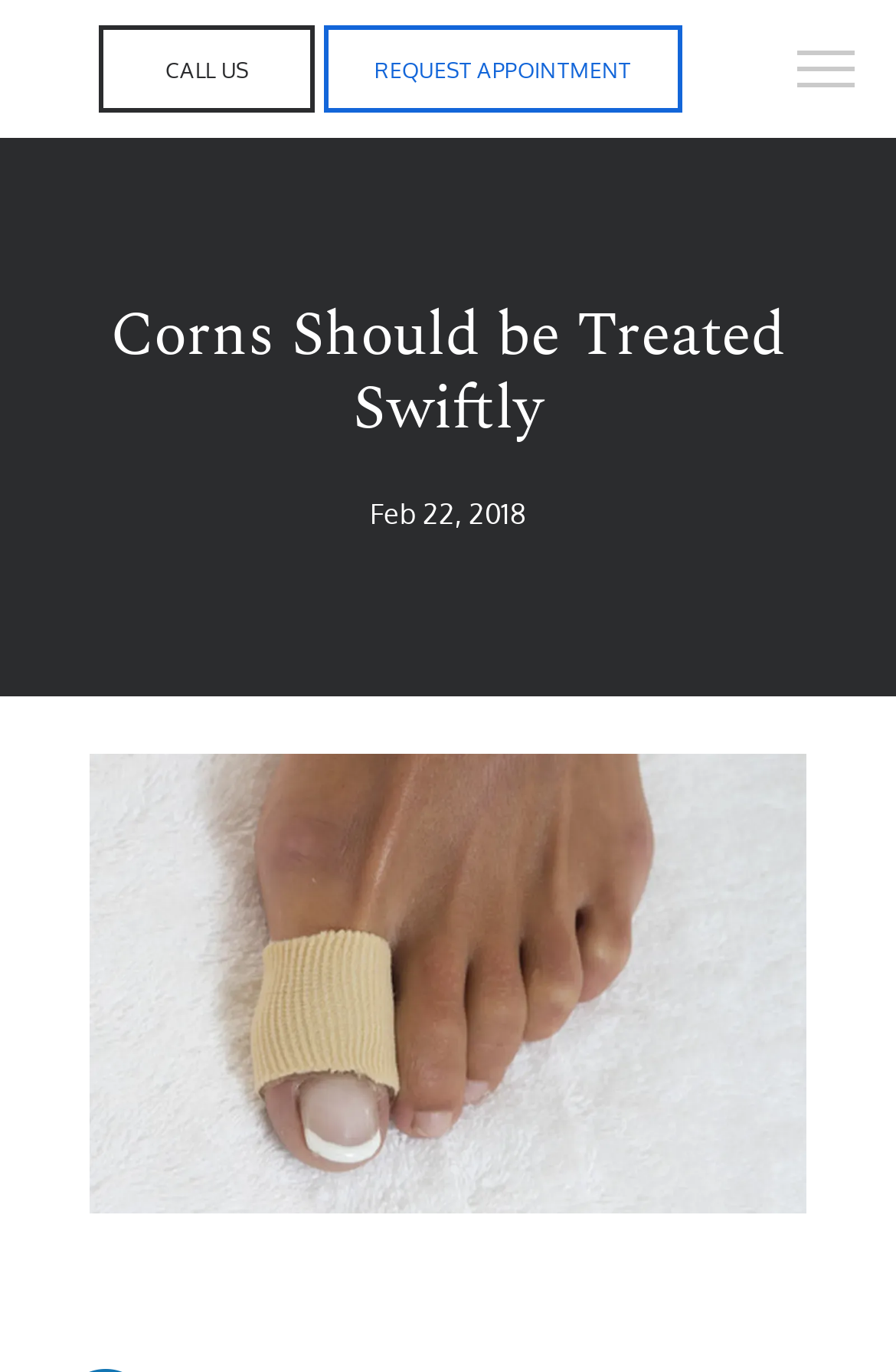Provide the bounding box coordinates of the HTML element this sentence describes: "Request Appointment". The bounding box coordinates consist of four float numbers between 0 and 1, i.e., [left, top, right, bottom].

[0.357, 0.014, 0.767, 0.086]